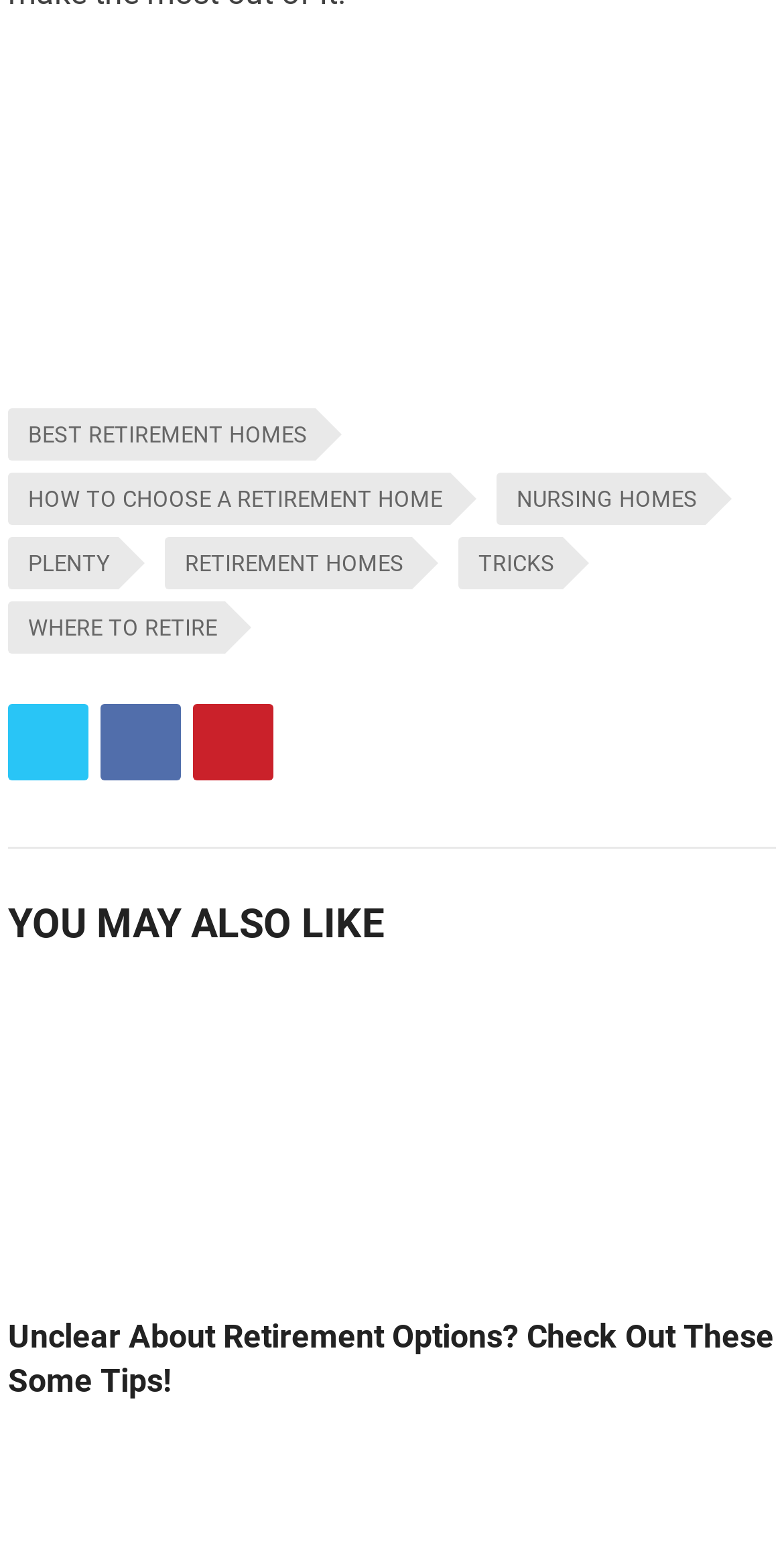Using the information from the screenshot, answer the following question thoroughly:
What social media platforms are linked on this webpage?

The webpage contains links to Twitter, Facebook, and Pinterest, which are indicated by their respective icons and text.